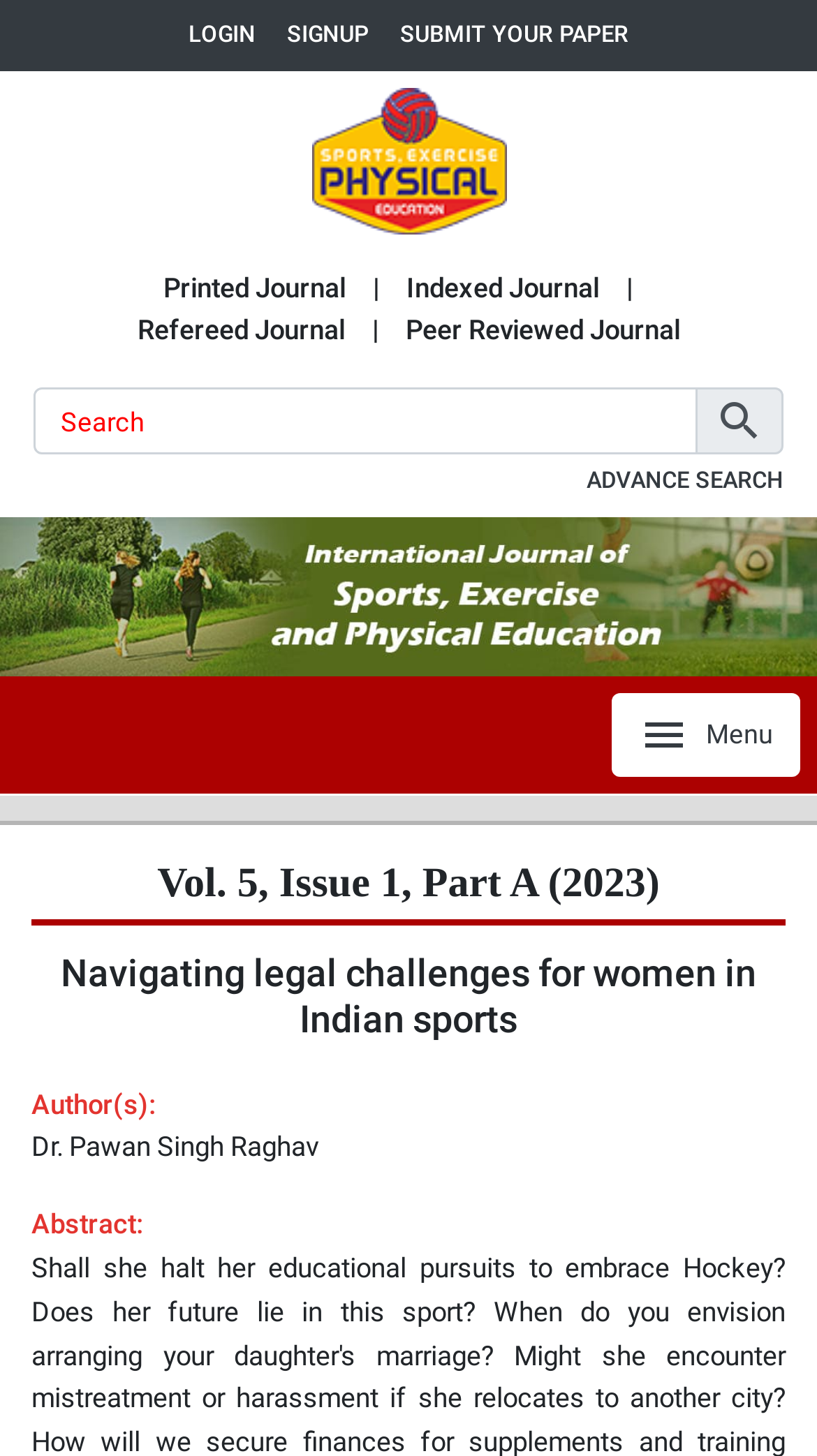Create a full and detailed caption for the entire webpage.

The webpage appears to be an academic journal article page, specifically focused on the topic "Navigating legal challenges for women in Indian sports". 

At the top of the page, there are three links: "LOGIN", "SIGNUP", and "SUBMIT YOUR PAPER", positioned side by side. To the right of these links, there is a logo of the "International Journal of Sports, Exercise and Physical Education". 

Below the logo, there are four static text elements, arranged in two rows, describing the journal's characteristics: "Printed Journal", "Indexed Journal", "Refereed Journal", and "Peer Reviewed Journal". 

On the same horizontal level, there is a search bar with a "Search" label and a button to its right. 

Further down, there is a large image that spans the entire width of the page, likely the journal's cover or a related image. 

To the right of the image, there is a button with a menu icon. 

Below the image, there are two headings: "Vol. 5, Issue 1, Part A (2023)" and "Navigating legal challenges for women in Indian sports", which is also the title of the webpage. 

The article's metadata is presented below the headings, including the author's name, "Dr. Pawan Singh Raghav", and an abstract section.